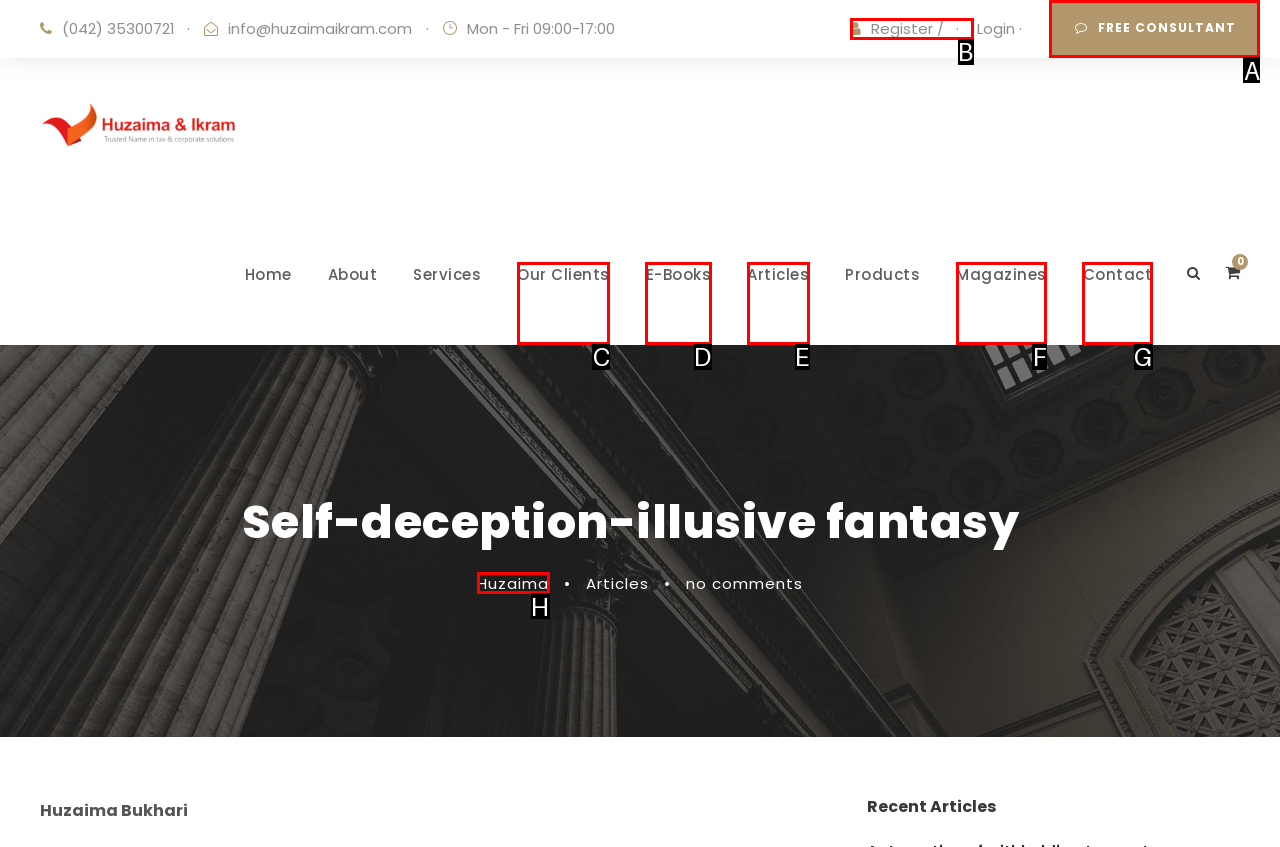Which UI element's letter should be clicked to achieve the task: Click the FREE CONSULTANT button
Provide the letter of the correct choice directly.

A